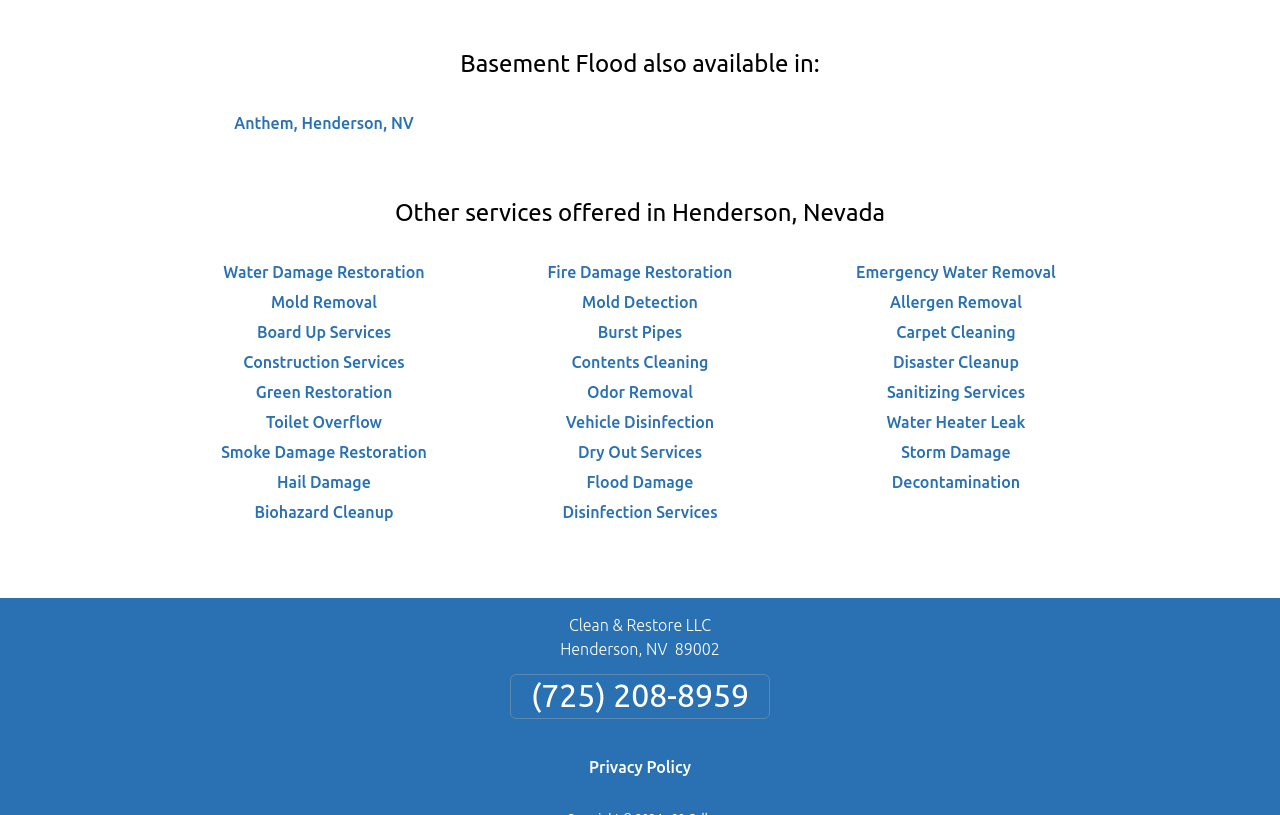Identify the bounding box coordinates of the section that should be clicked to achieve the task described: "View services in Anthem, Henderson, NV".

[0.183, 0.139, 0.323, 0.161]